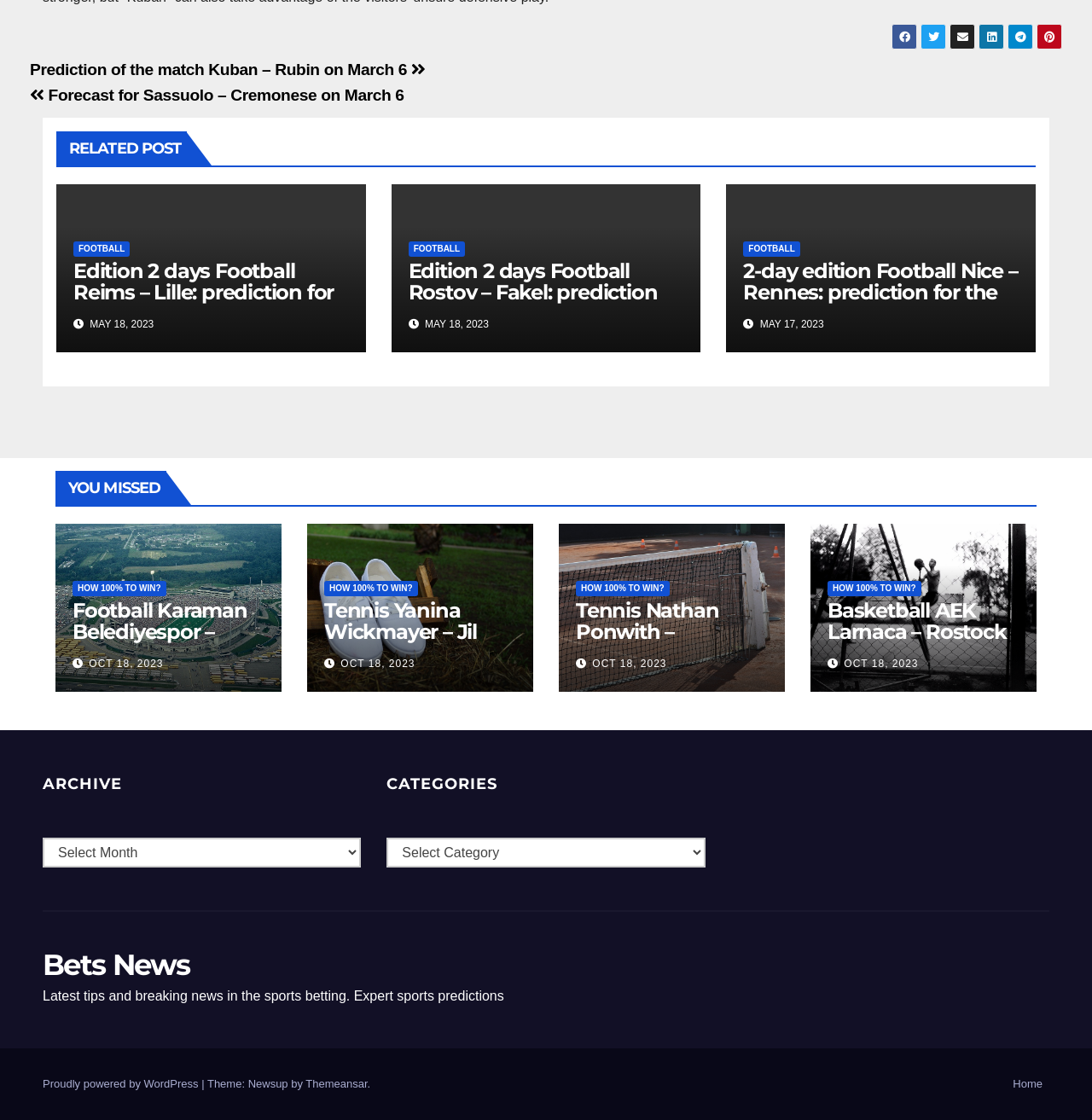Please answer the following query using a single word or phrase: 
What is the date of the 'Edition 2 days Football Reims – Lille' post?

MAY 18, 2023